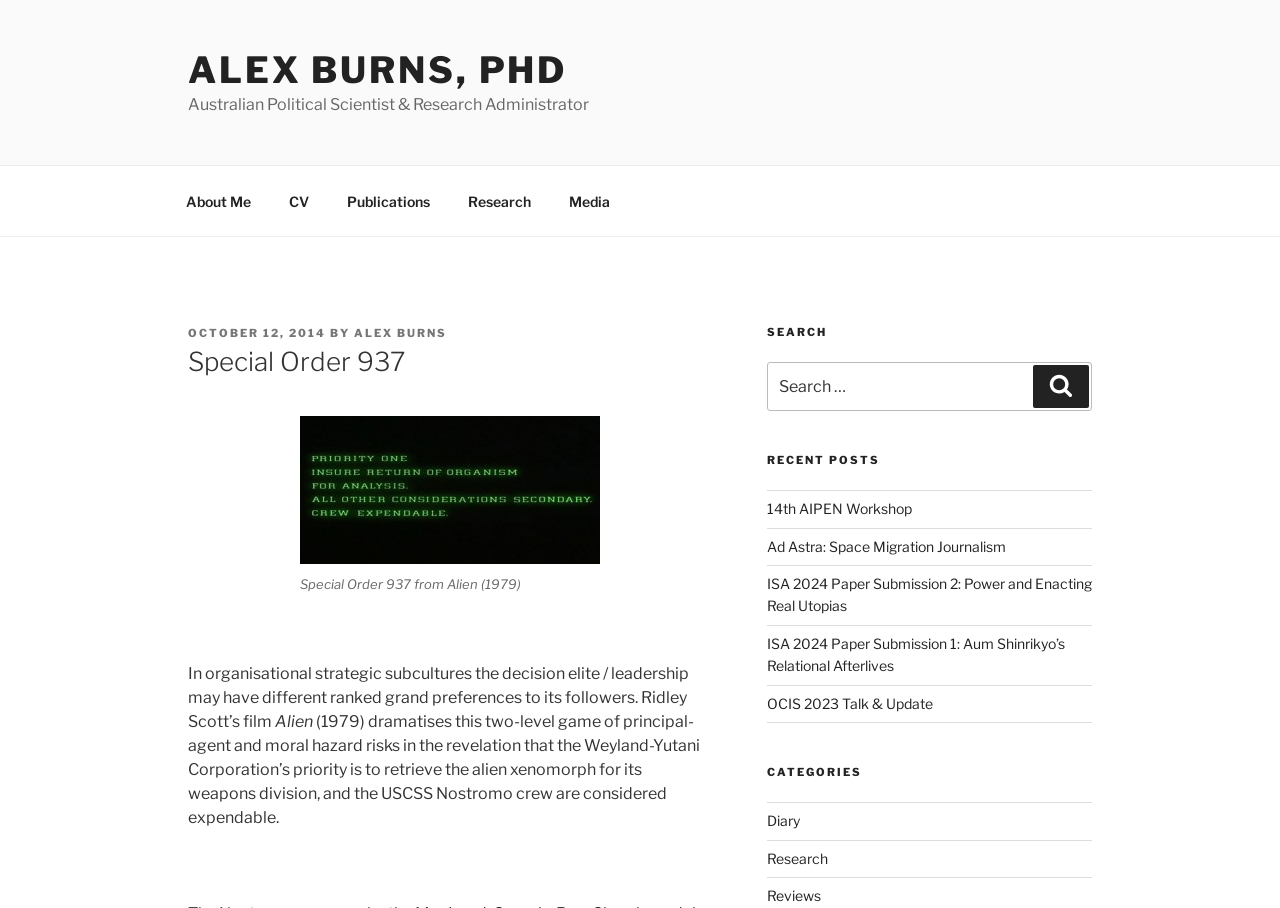Bounding box coordinates are given in the format (top-left x, top-left y, bottom-right x, bottom-right y). All values should be floating point numbers between 0 and 1. Provide the bounding box coordinate for the UI element described as: OCIS 2023 Talk & Update

[0.599, 0.765, 0.729, 0.784]